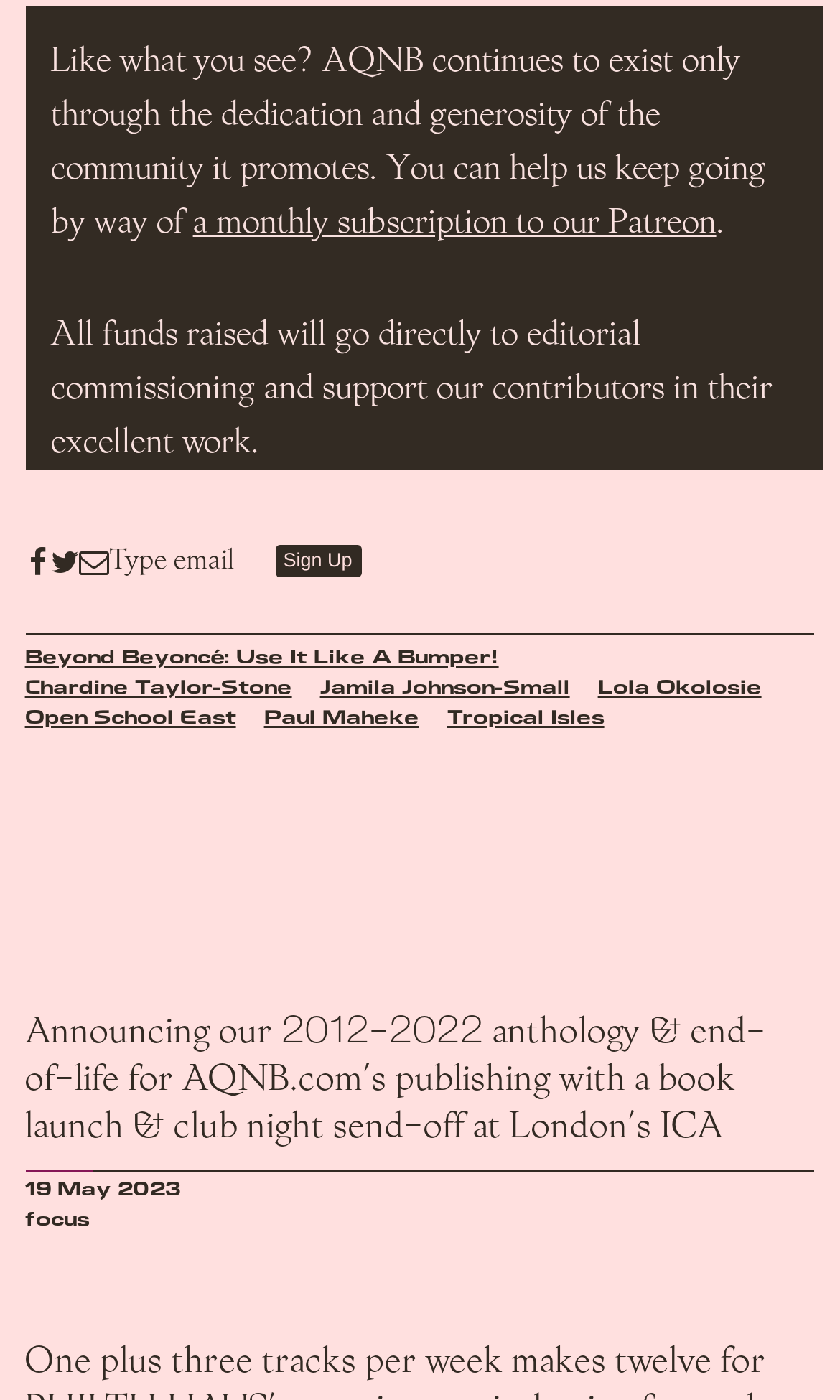Respond with a single word or phrase for the following question: 
How many links are on this webpage?

11